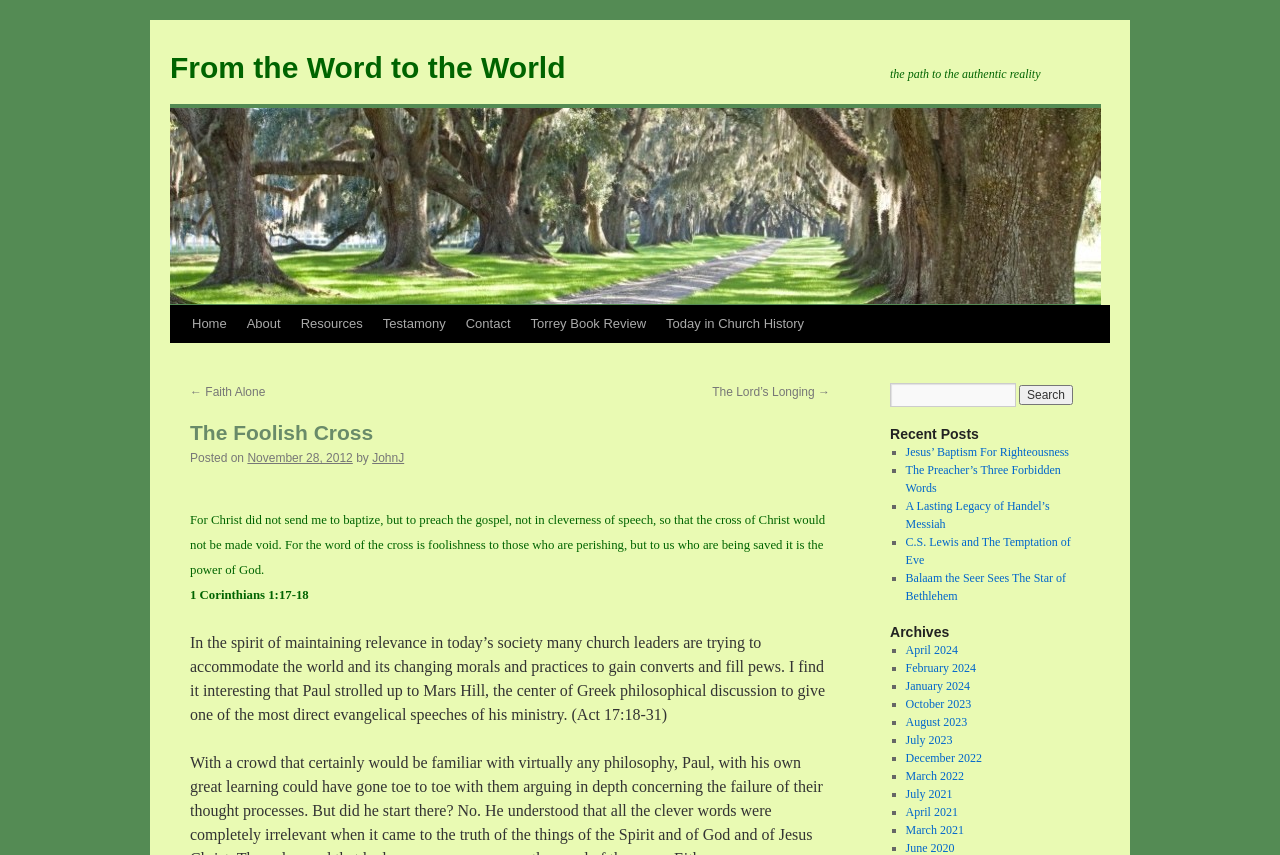Please identify the coordinates of the bounding box that should be clicked to fulfill this instruction: "View the archives for April 2024".

[0.707, 0.752, 0.748, 0.768]